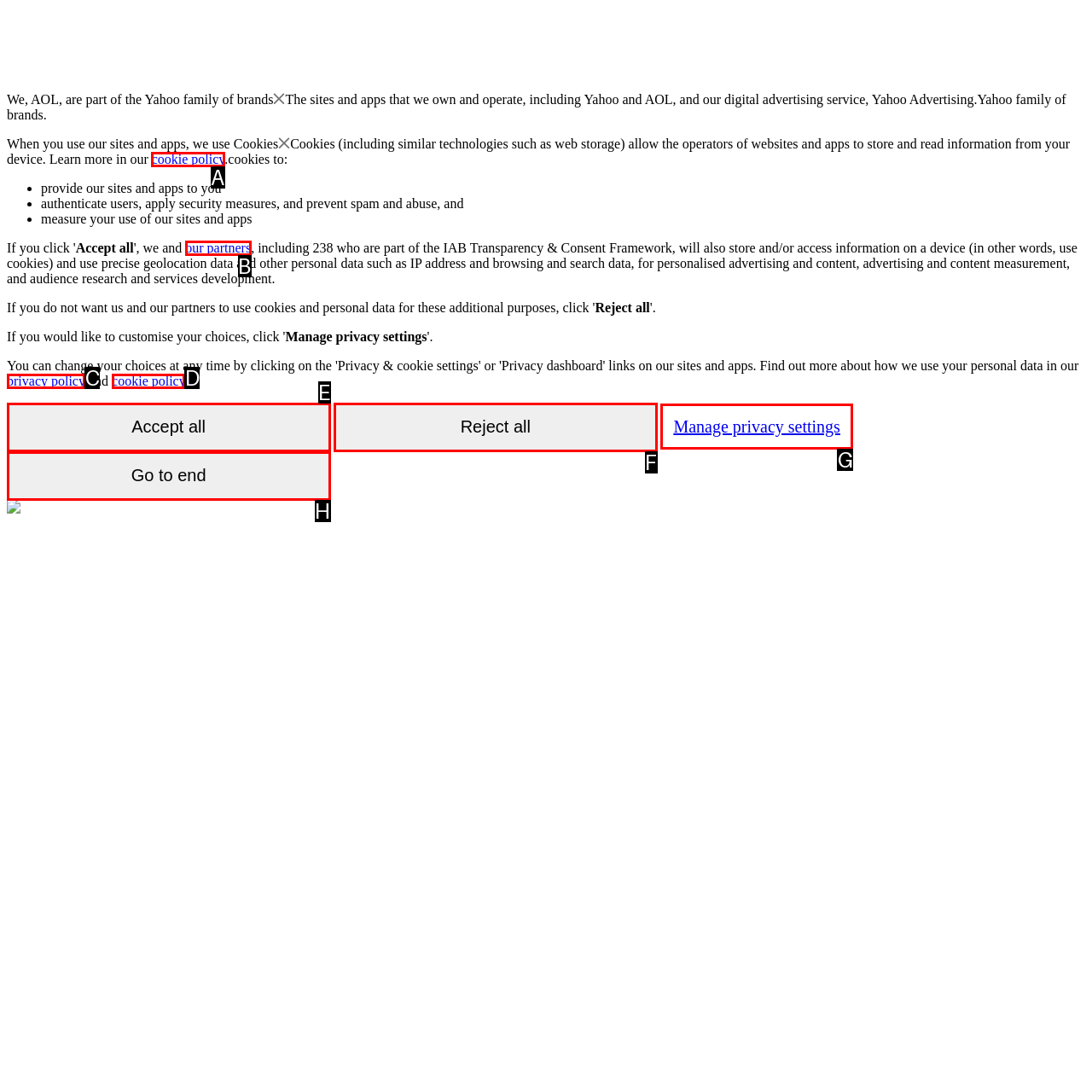Identify the correct option to click in order to complete this task: Click the button to manage privacy settings
Answer with the letter of the chosen option directly.

G